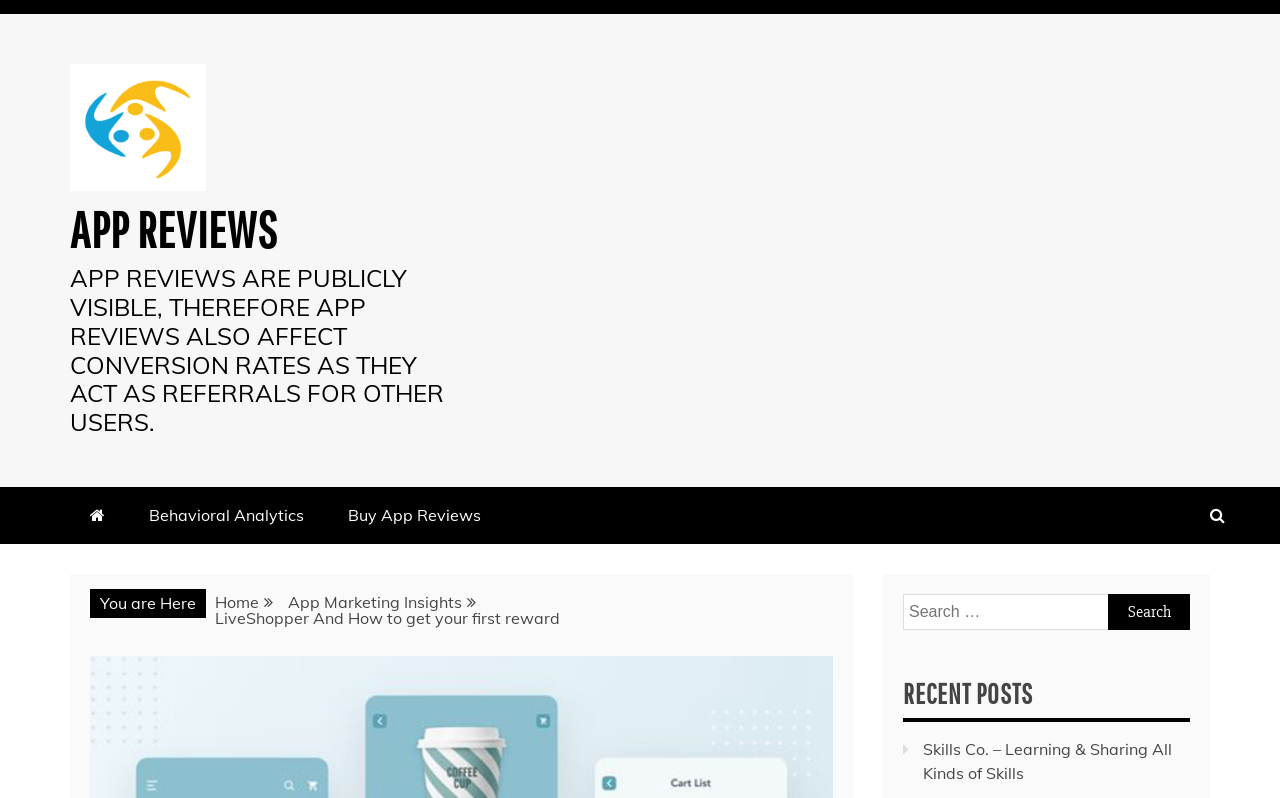Pinpoint the bounding box coordinates for the area that should be clicked to perform the following instruction: "Search for something".

[0.705, 0.745, 0.93, 0.79]